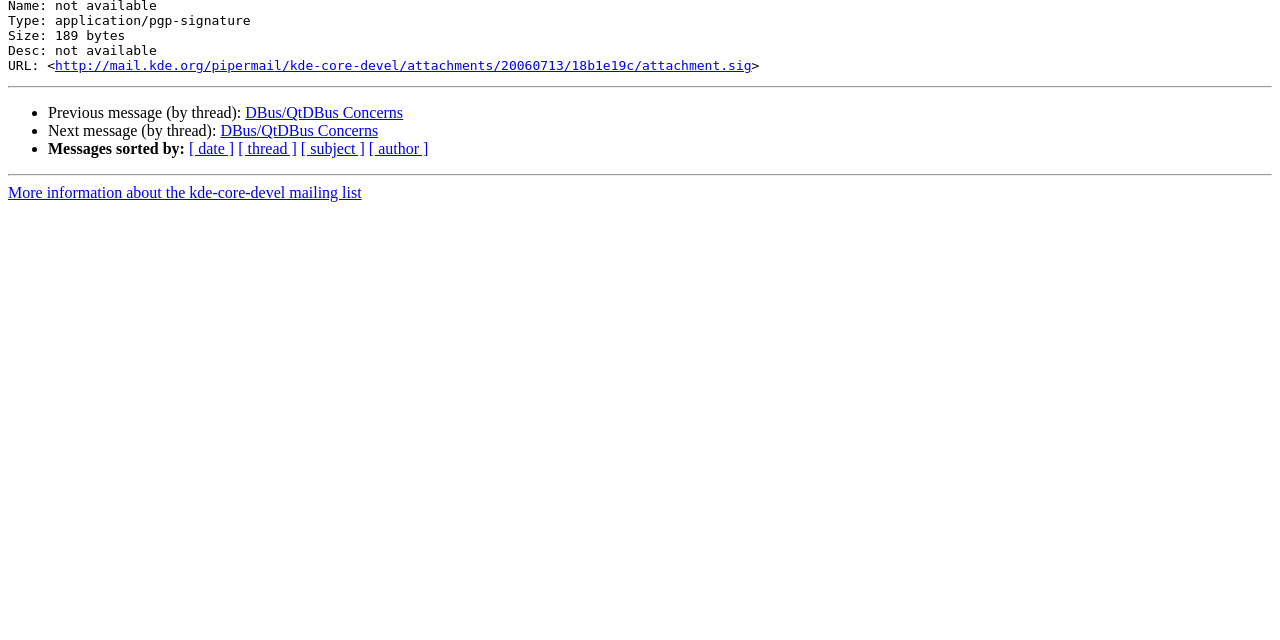Bounding box coordinates should be in the format (top-left x, top-left y, bottom-right x, bottom-right y) and all values should be floating point numbers between 0 and 1. Determine the bounding box coordinate for the UI element described as: DBus/QtDBus Concerns

[0.192, 0.163, 0.315, 0.19]